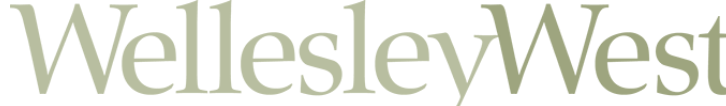Offer an in-depth description of the image.

The image features the logo of "Wellesley Weston Magazine," which presents a stylish and contemporary design. The logo is characterized by its elegant typography, merging "Wellesley" and "Weston" in a harmonious way, reflecting the magazine's focus on the communities of Wellesley and Weston. The muted color palette adds a touch of sophistication, making it visually appealing. This logo accompanies an article highlighting the upcoming performance by violinist Yevgeny Kutik and pianist Dina Vainshtein at the Weston Library, demonstrating the magazine's commitment to promoting local arts and culture.